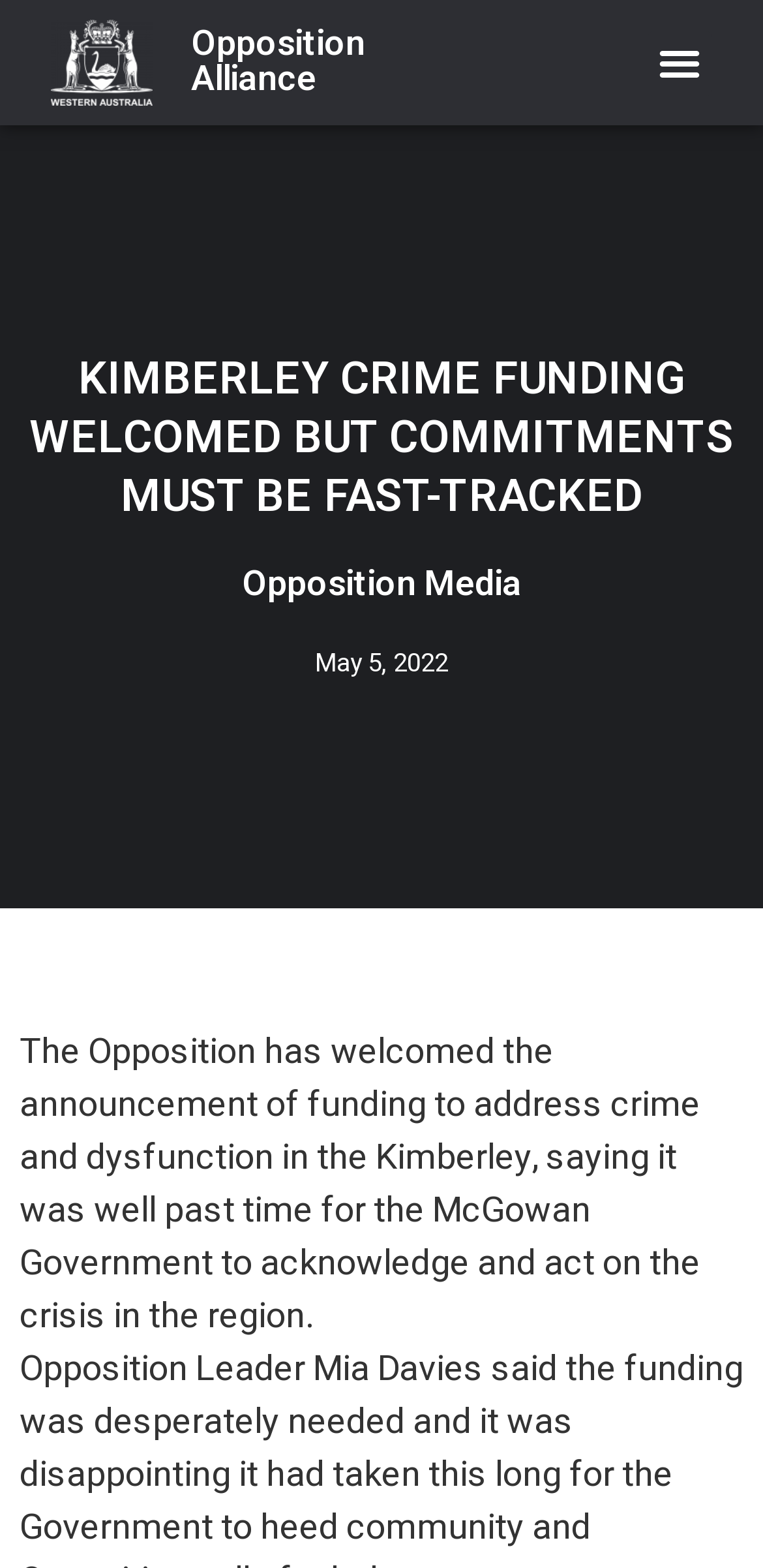Based on the element description: "Menu", identify the UI element and provide its bounding box coordinates. Use four float numbers between 0 and 1, [left, top, right, bottom].

[0.849, 0.019, 0.933, 0.061]